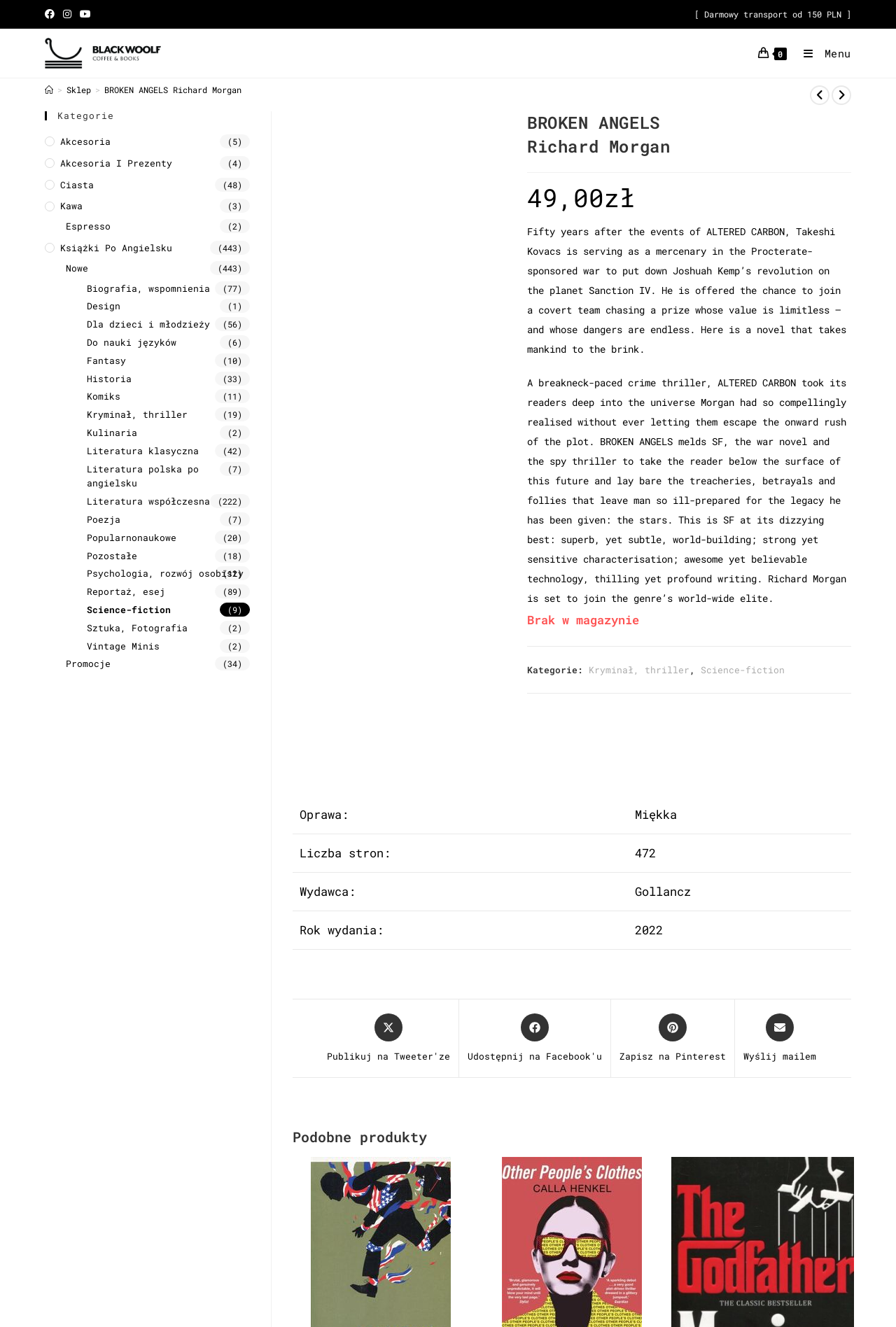Please indicate the bounding box coordinates of the element's region to be clicked to achieve the instruction: "Share this product on Pinterest". Provide the coordinates as four float numbers between 0 and 1, i.e., [left, top, right, bottom].

[0.692, 0.764, 0.81, 0.801]